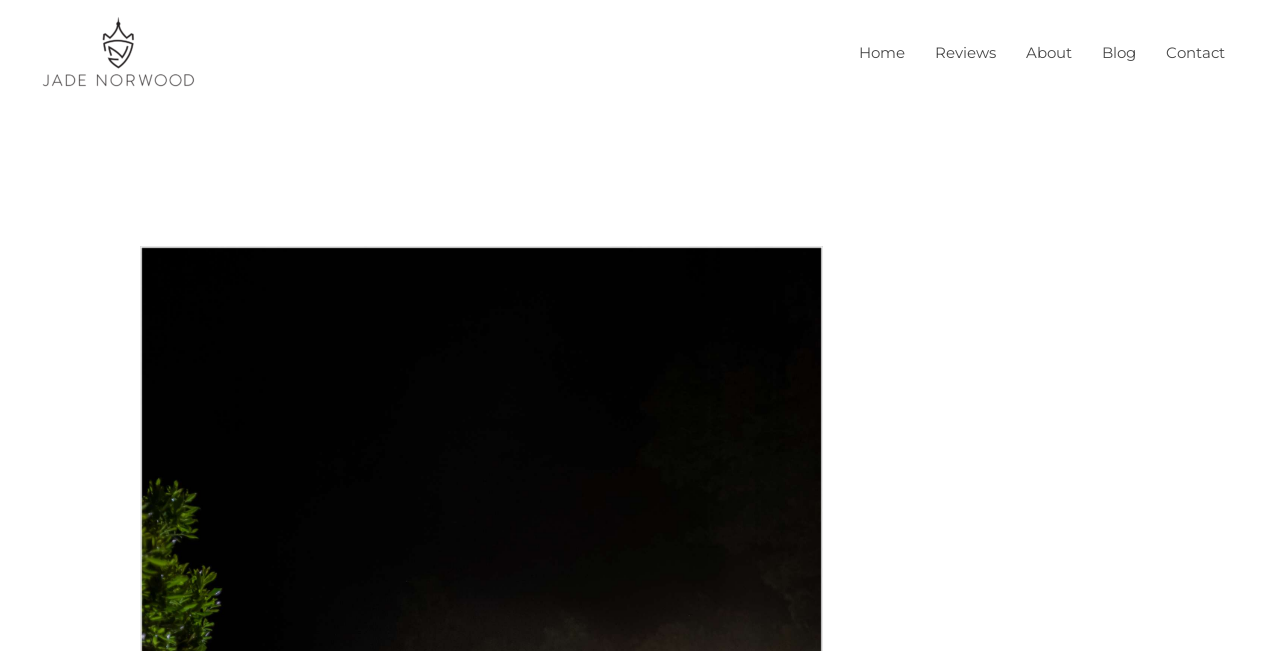Is there a blog section on the website?
Look at the image and provide a detailed response to the question.

The navigation menu includes a link to a Blog section, indicating that the website has a blog.